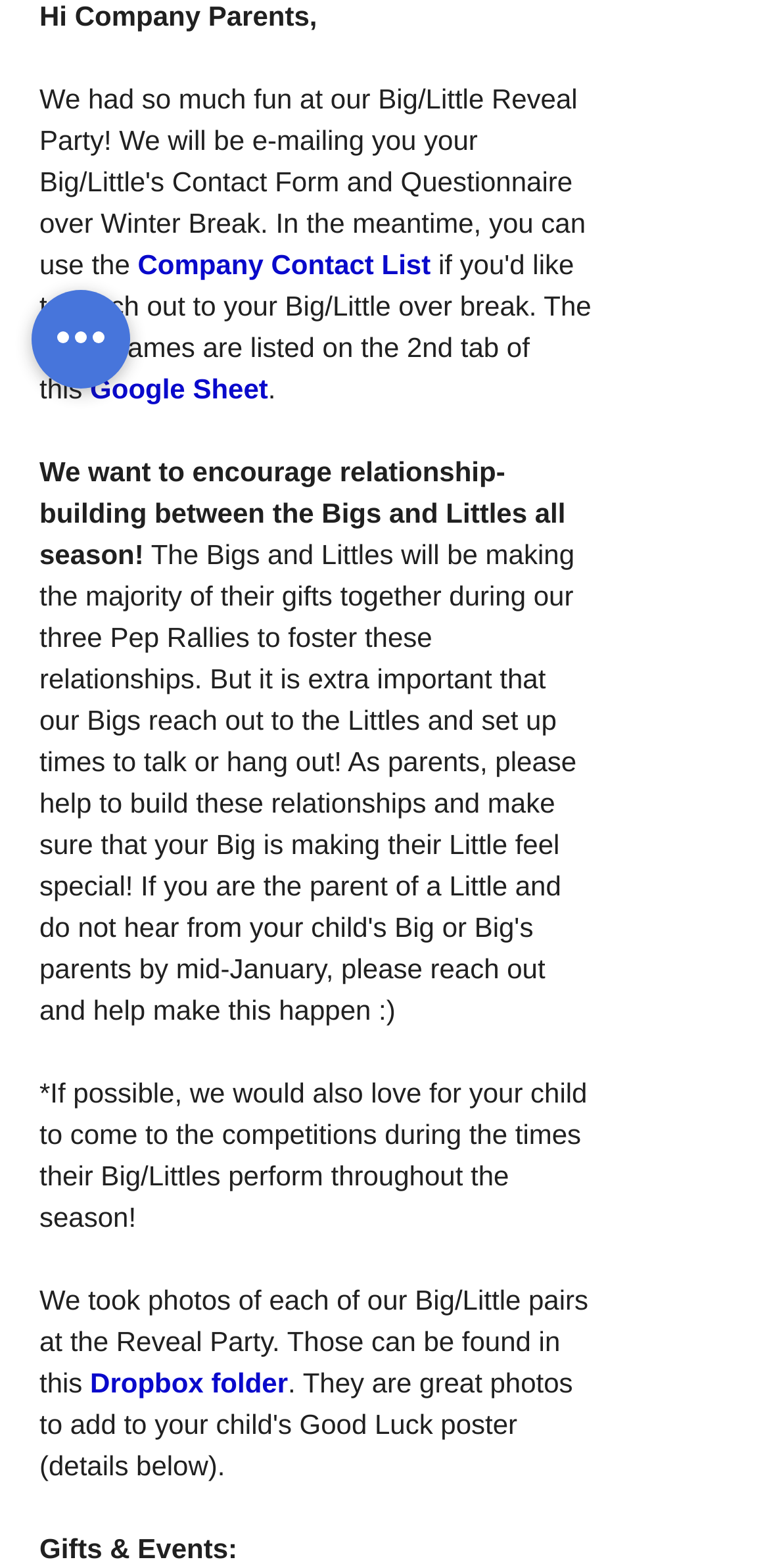Determine the bounding box for the described HTML element: "Google Sheet". Ensure the coordinates are four float numbers between 0 and 1 in the format [left, top, right, bottom].

[0.117, 0.238, 0.349, 0.258]